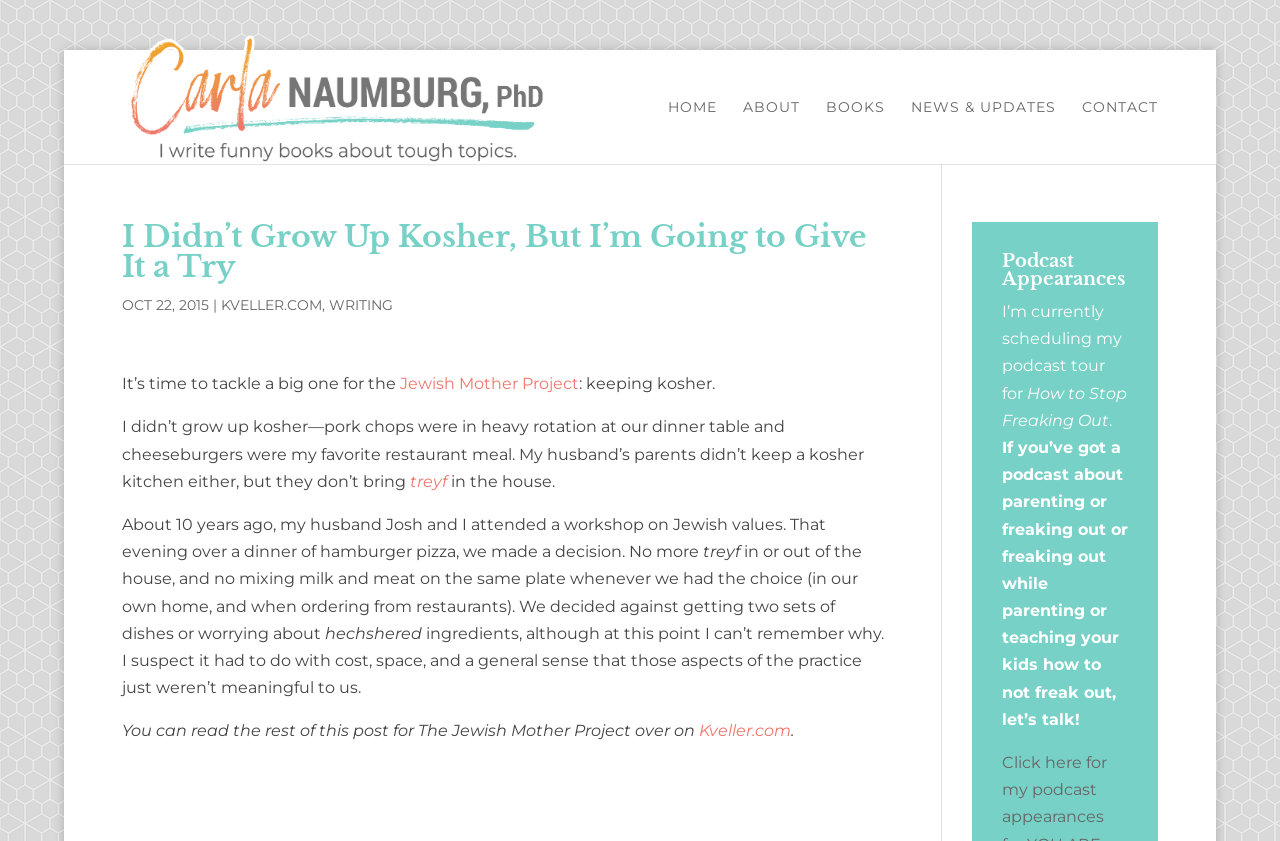Locate the UI element described by 0 Comments in the provided webpage screenshot. Return the bounding box coordinates in the format (top-left x, top-left y, bottom-right x, bottom-right y), ensuring all values are between 0 and 1.

None